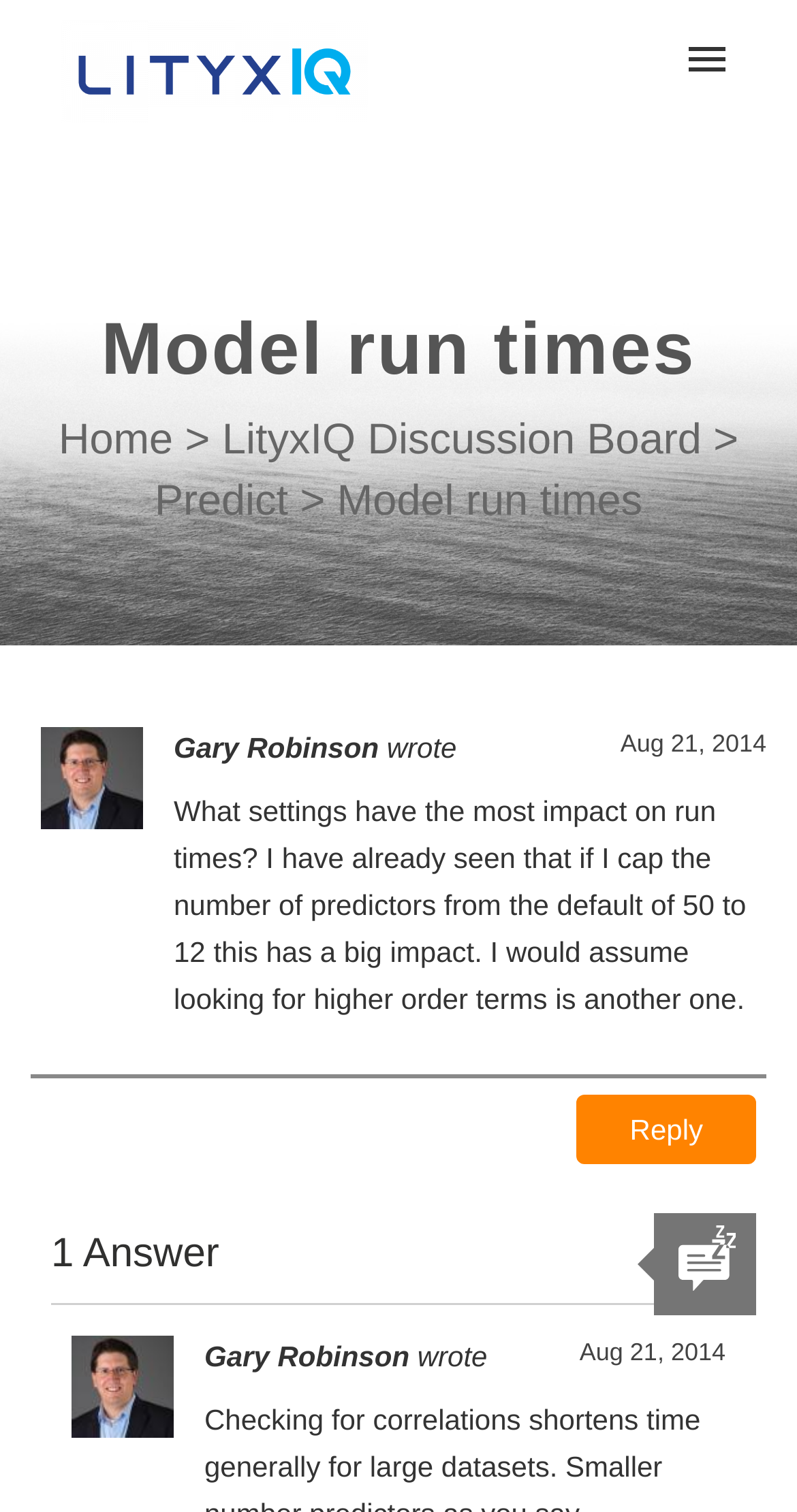Please analyze the image and provide a thorough answer to the question:
Who wrote the original post?

I looked at the text above the original post and found the name 'Gary Robinson', which indicates that he is the author of the original post.